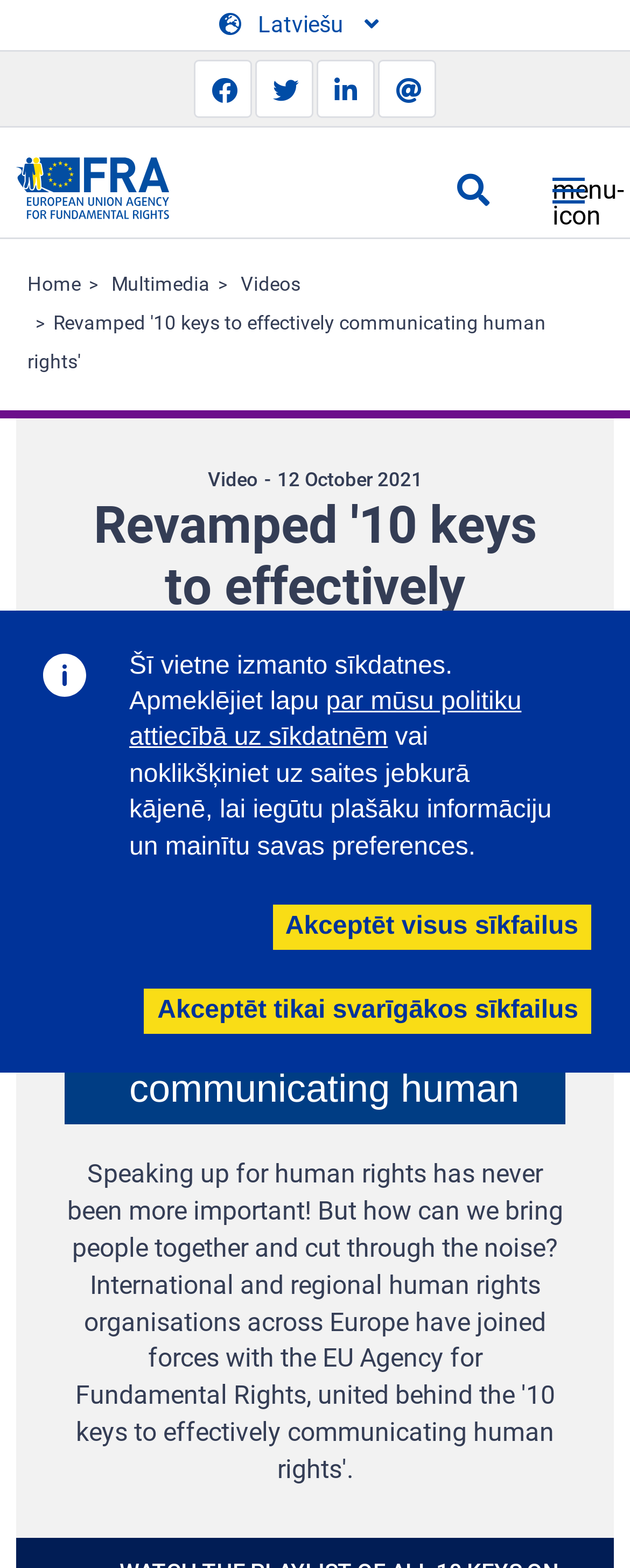Reply to the question below using a single word or brief phrase:
What is the date of the article?

12 October 2021